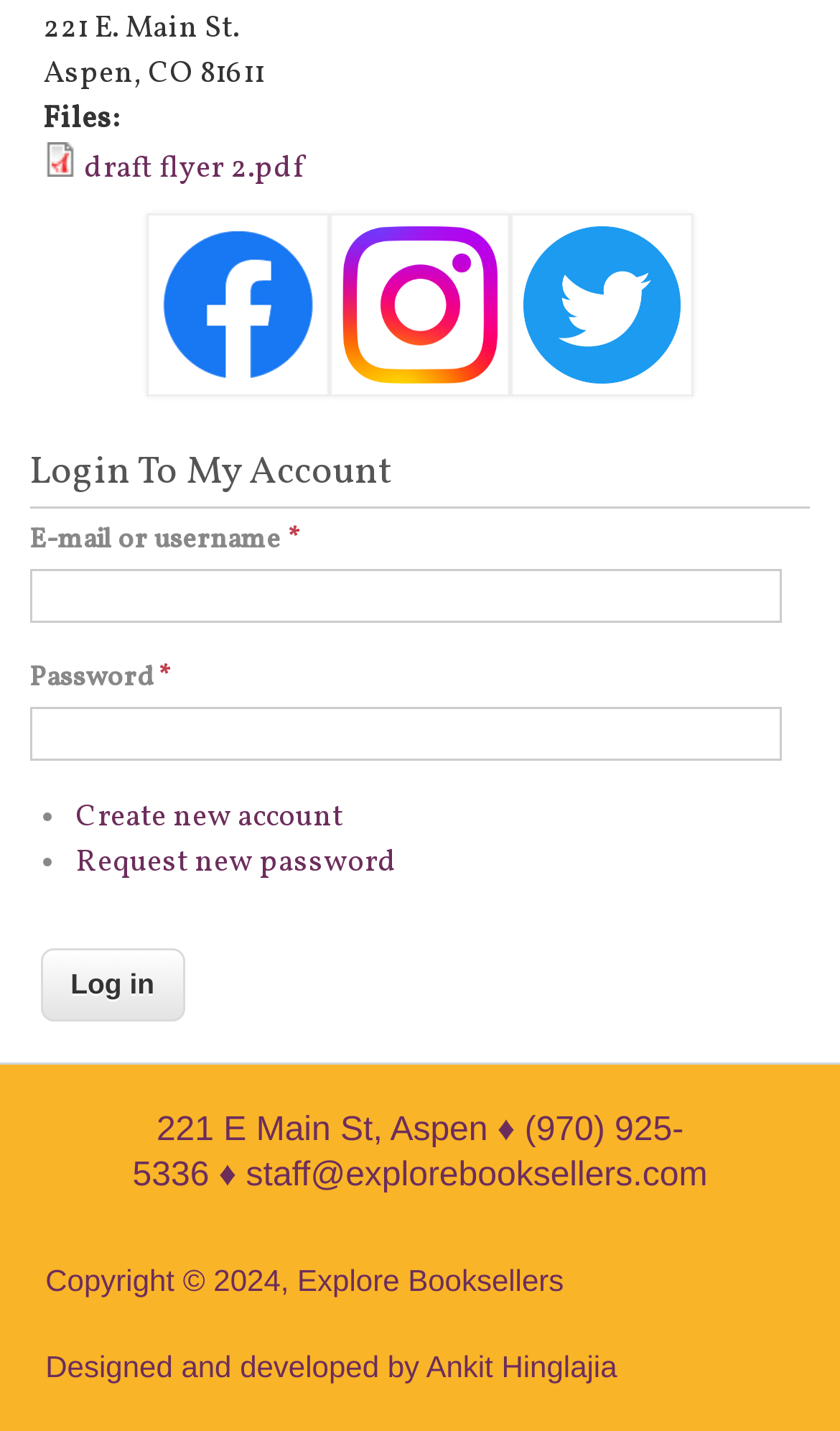Identify the bounding box coordinates of the region that should be clicked to execute the following instruction: "Create new account".

[0.09, 0.557, 0.408, 0.586]